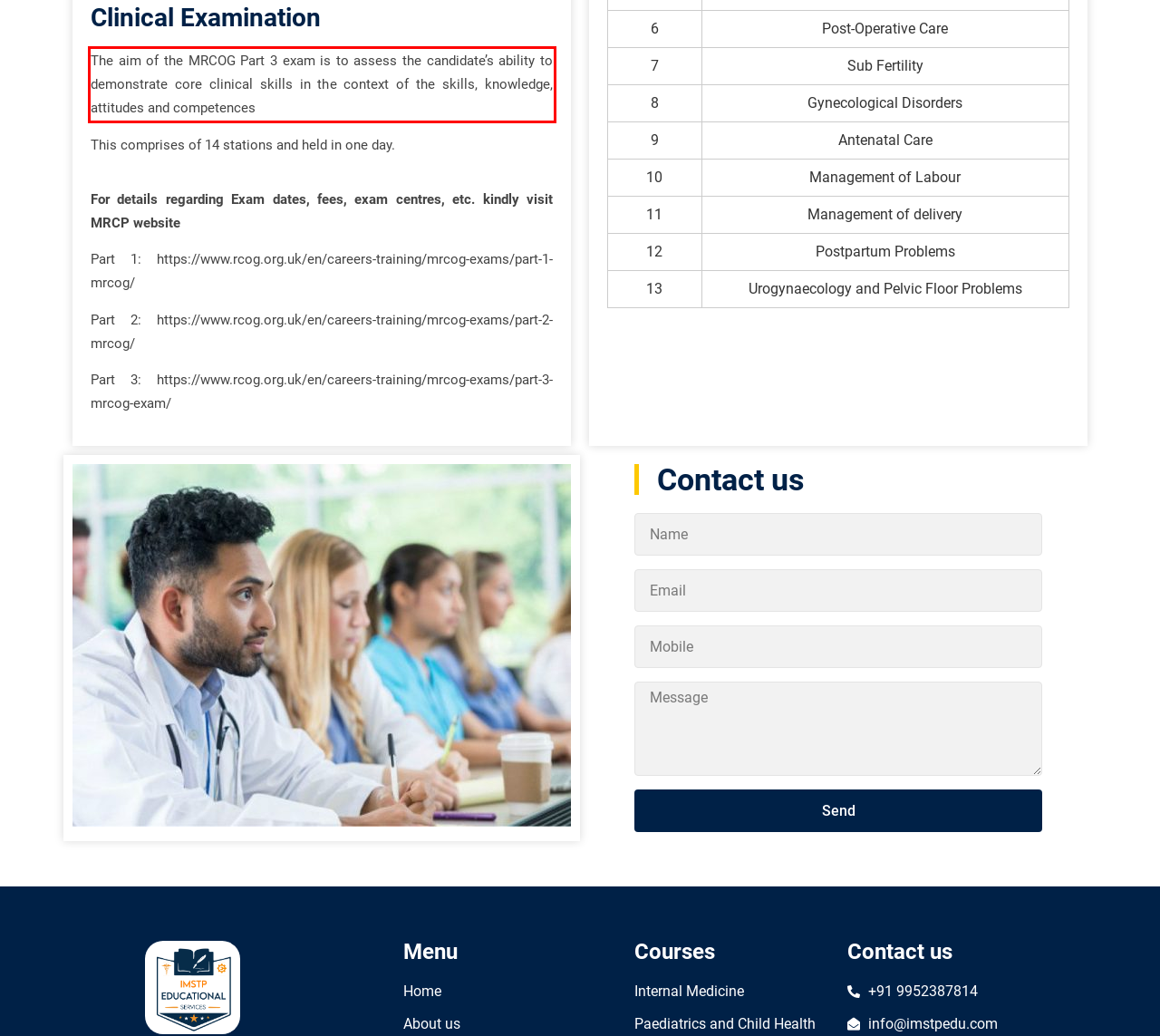There is a UI element on the webpage screenshot marked by a red bounding box. Extract and generate the text content from within this red box.

The aim of the MRCOG Part 3 exam is to assess the candidate’s ability to demonstrate core clinical skills in the context of the skills, knowledge, attitudes and competences